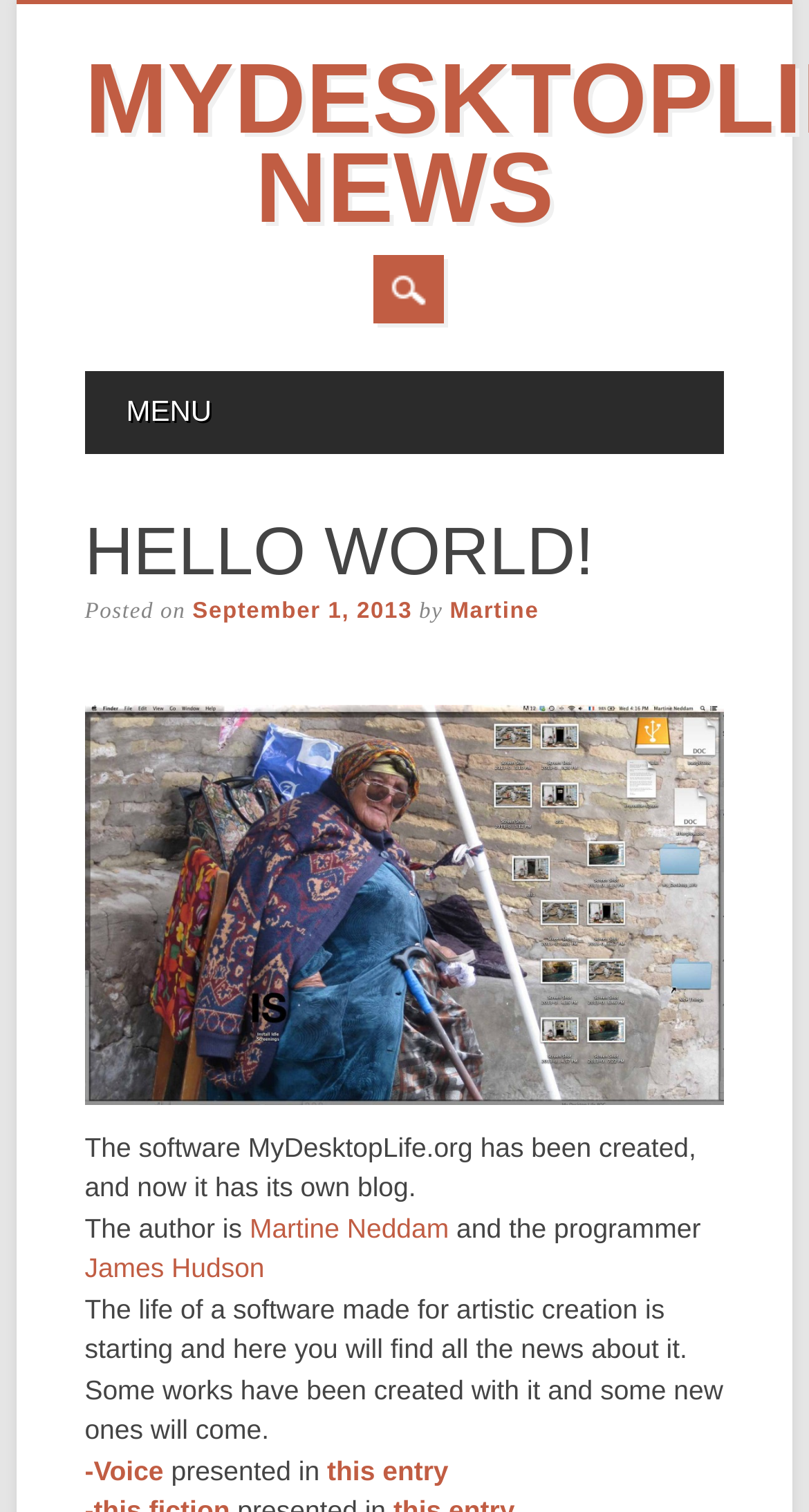Please determine the bounding box coordinates for the element with the description: "Martine".

[0.556, 0.397, 0.666, 0.413]